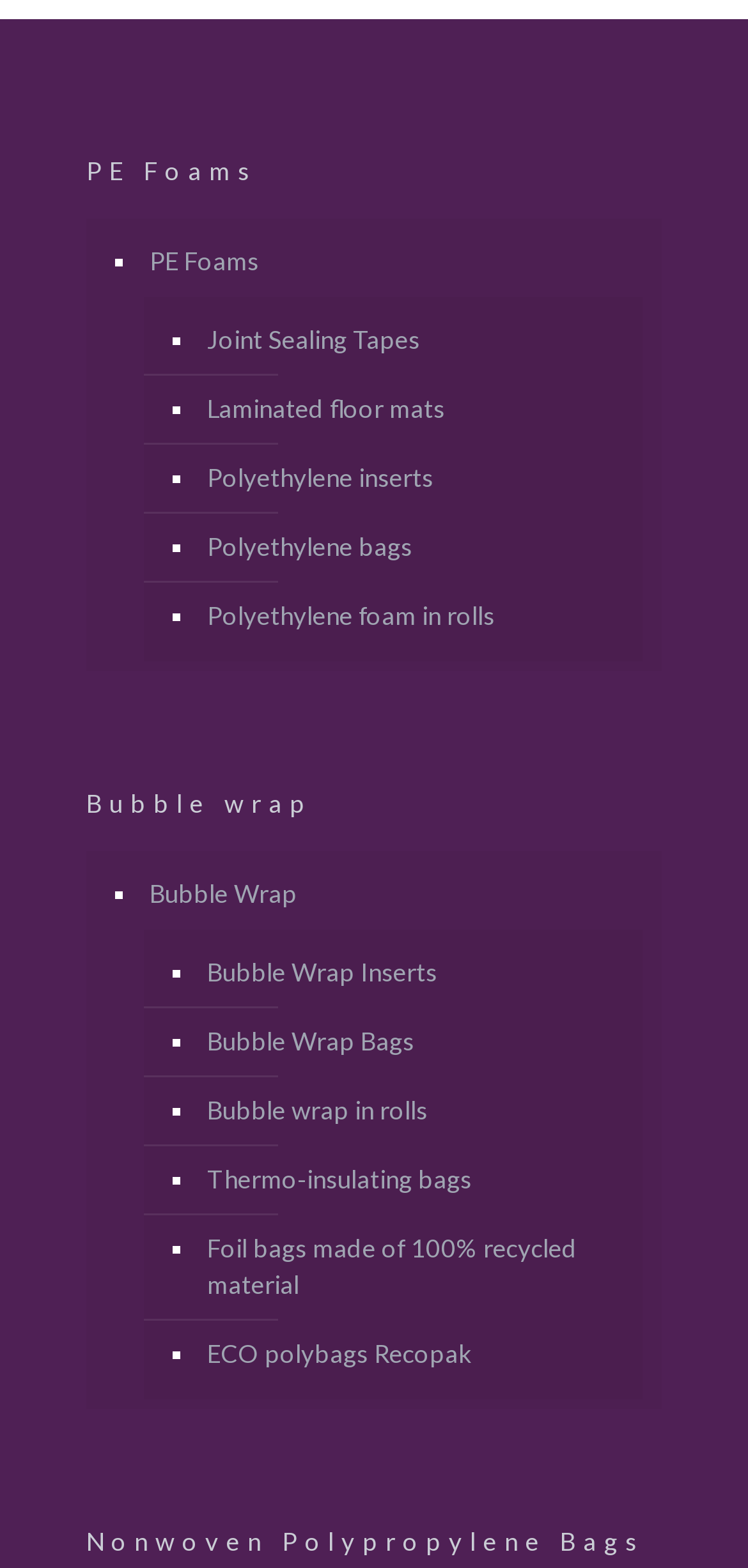Please determine the bounding box coordinates of the area that needs to be clicked to complete this task: 'Explore Bubble Wrap'. The coordinates must be four float numbers between 0 and 1, formatted as [left, top, right, bottom].

[0.192, 0.549, 0.859, 0.594]